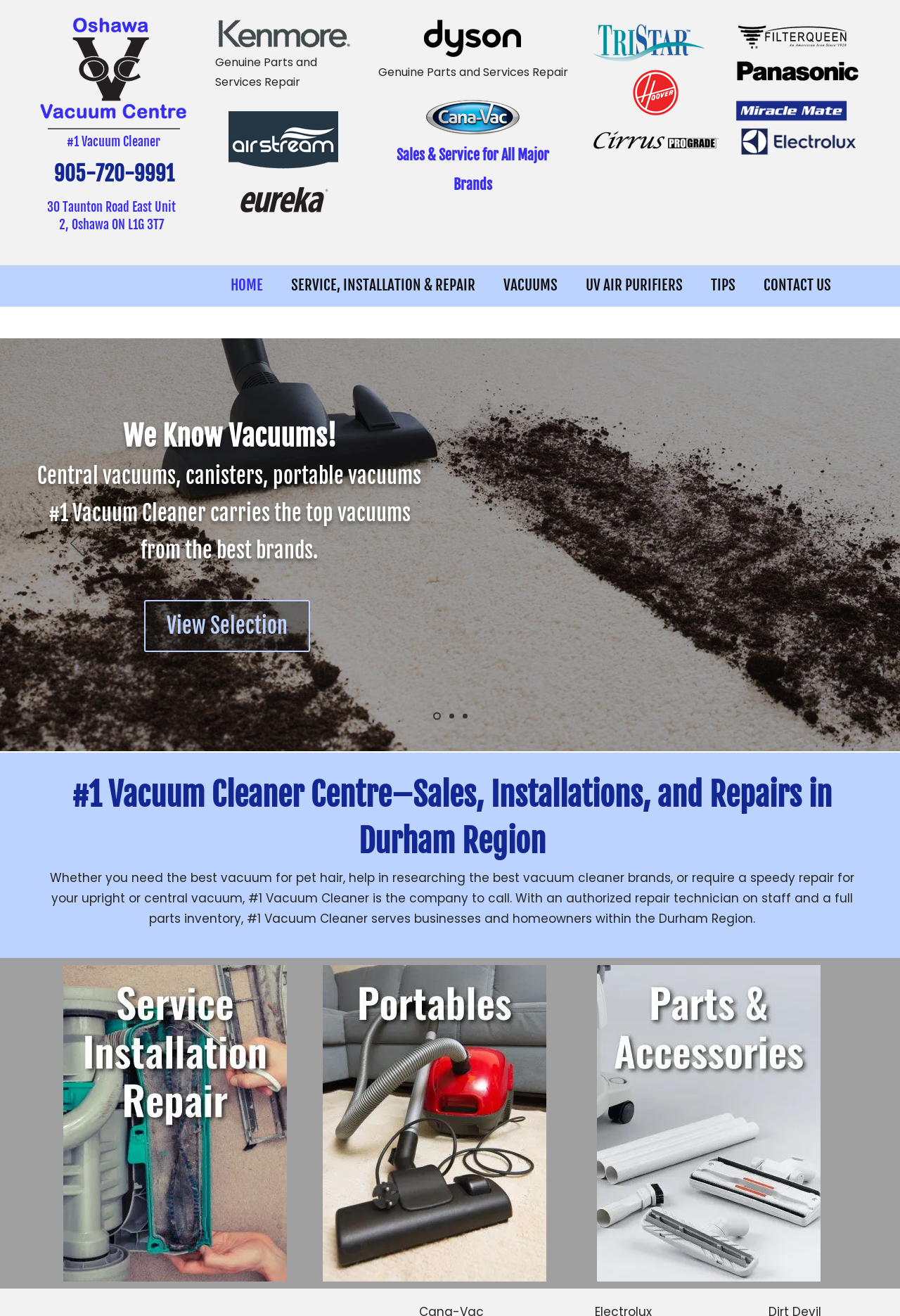Provide the bounding box coordinates of the HTML element described by the text: "UV AIR PURIFIERS". The coordinates should be in the format [left, top, right, bottom] with values between 0 and 1.

[0.635, 0.203, 0.774, 0.23]